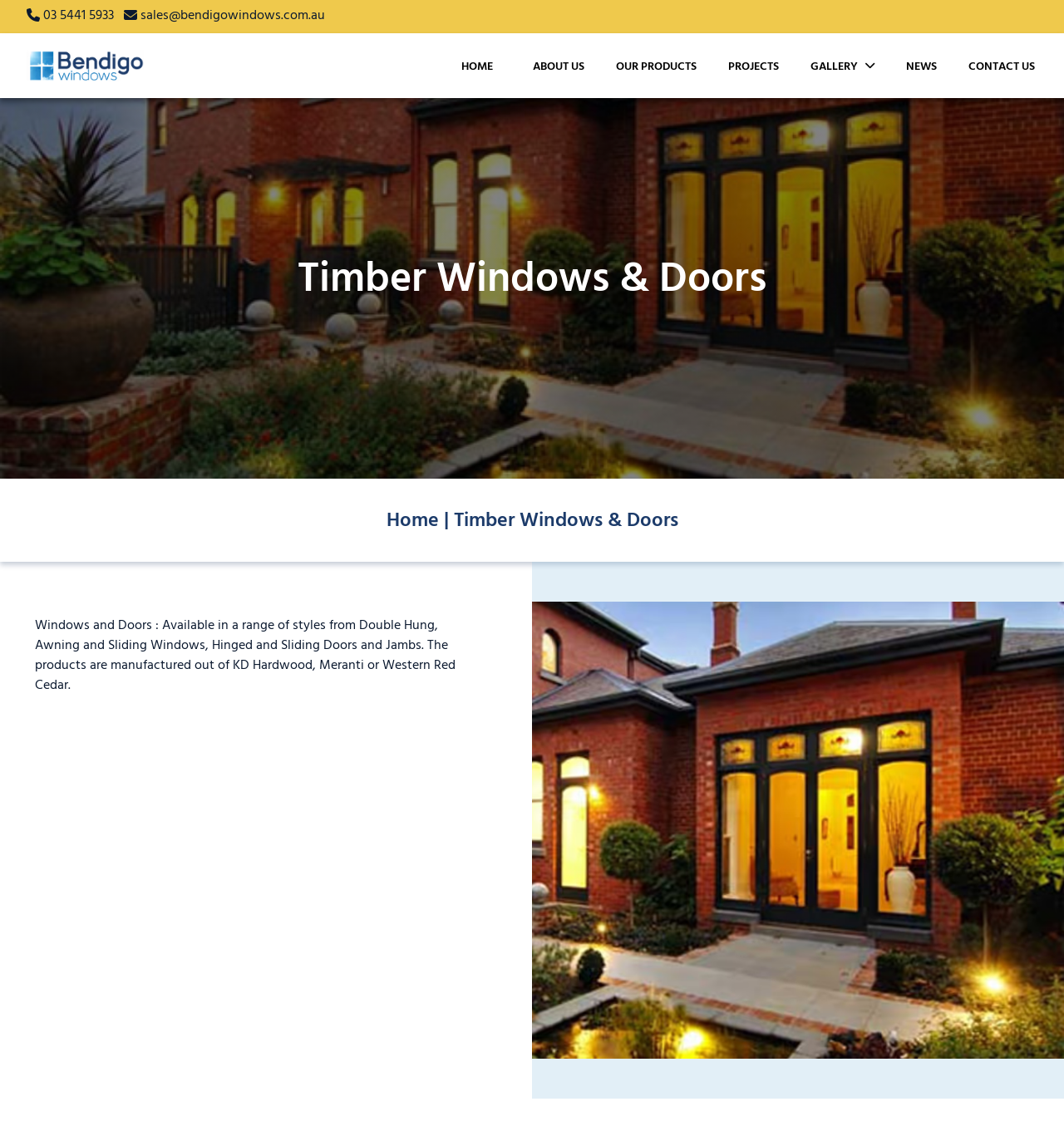How many navigation links are there in the top menu?
Give a single word or phrase answer based on the content of the image.

7